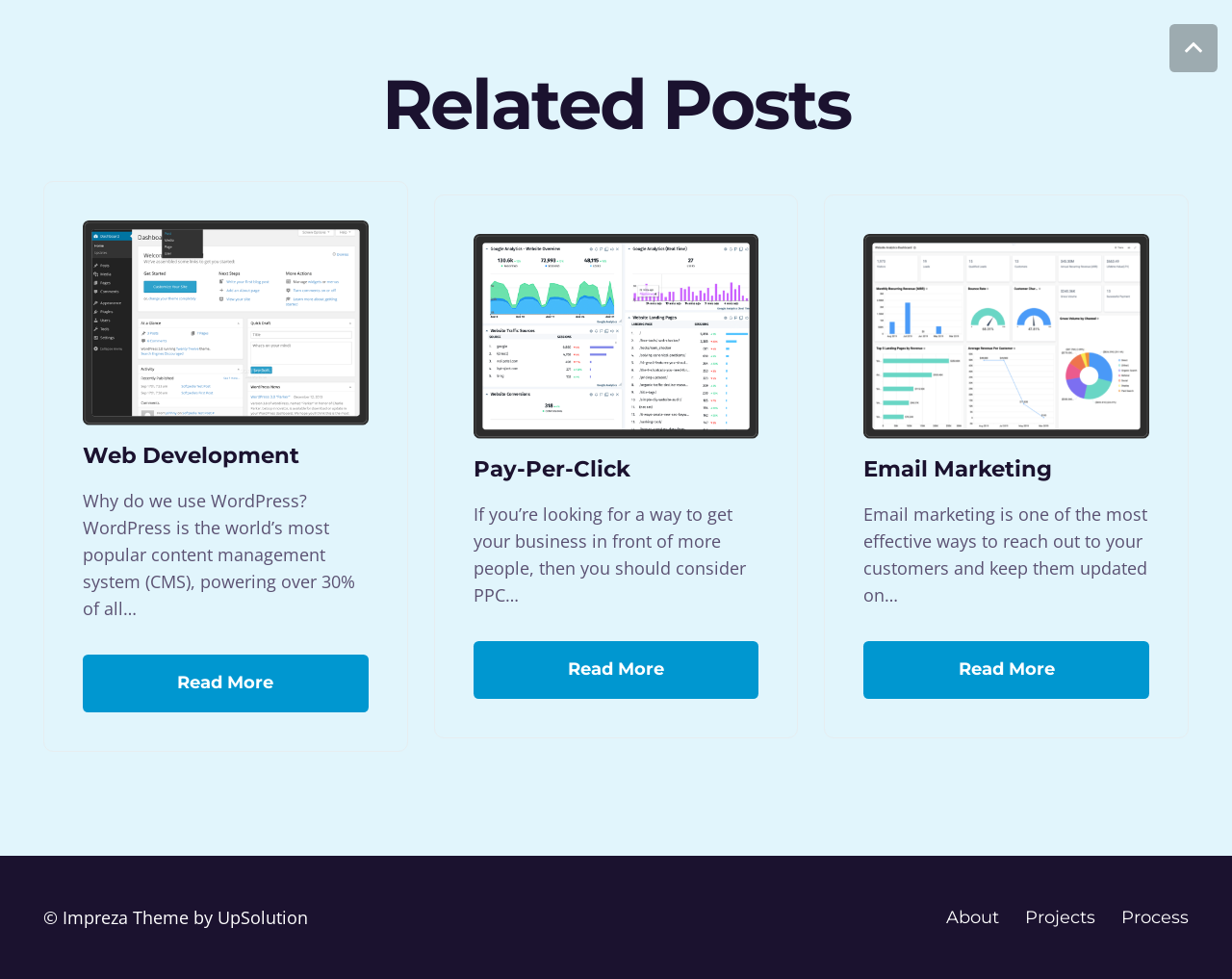Find the bounding box coordinates of the clickable area required to complete the following action: "Go to About page".

[0.768, 0.927, 0.811, 0.948]